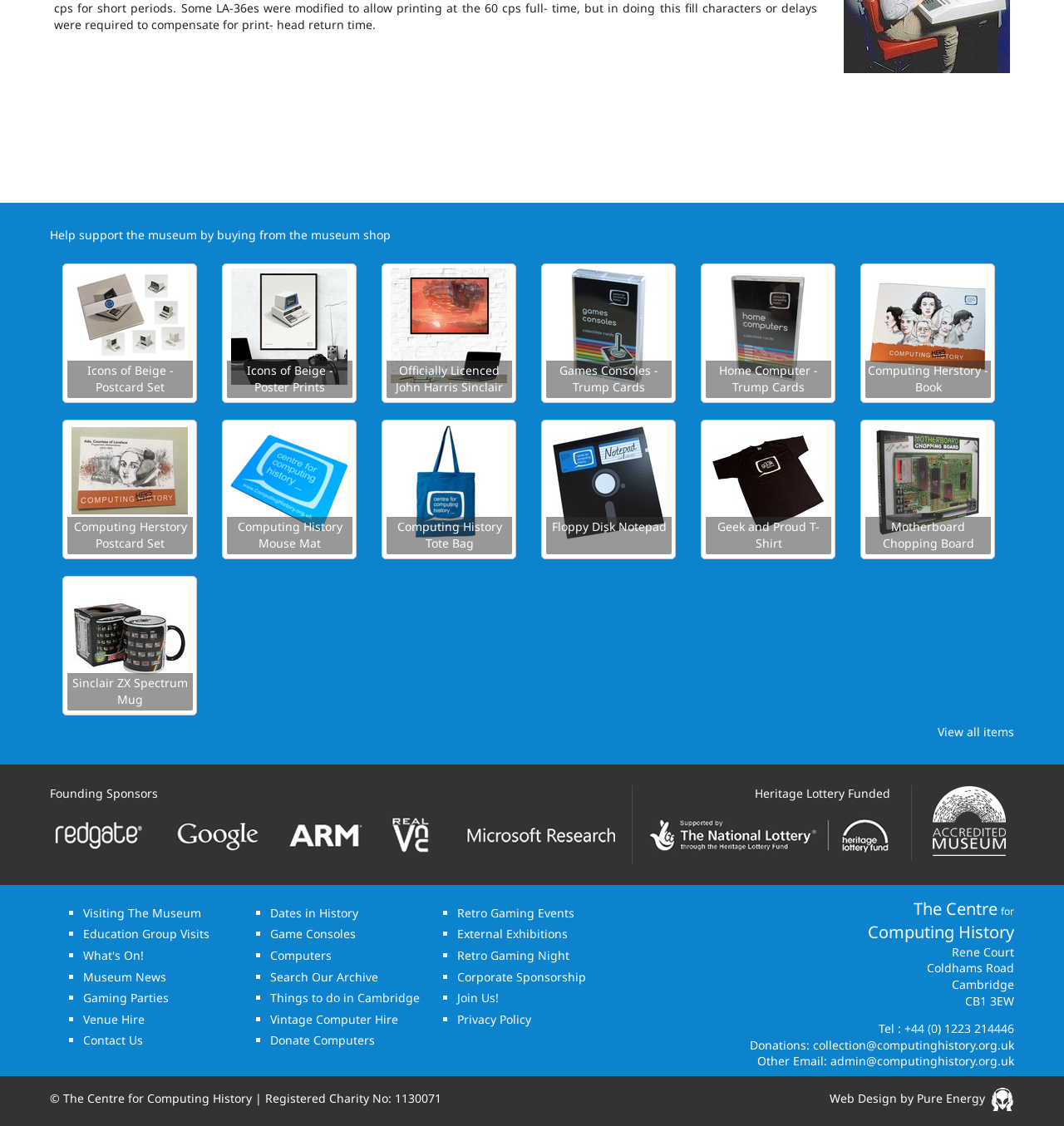Extract the bounding box coordinates for the UI element described as: "Things to do in Cambridge".

[0.254, 0.879, 0.395, 0.893]